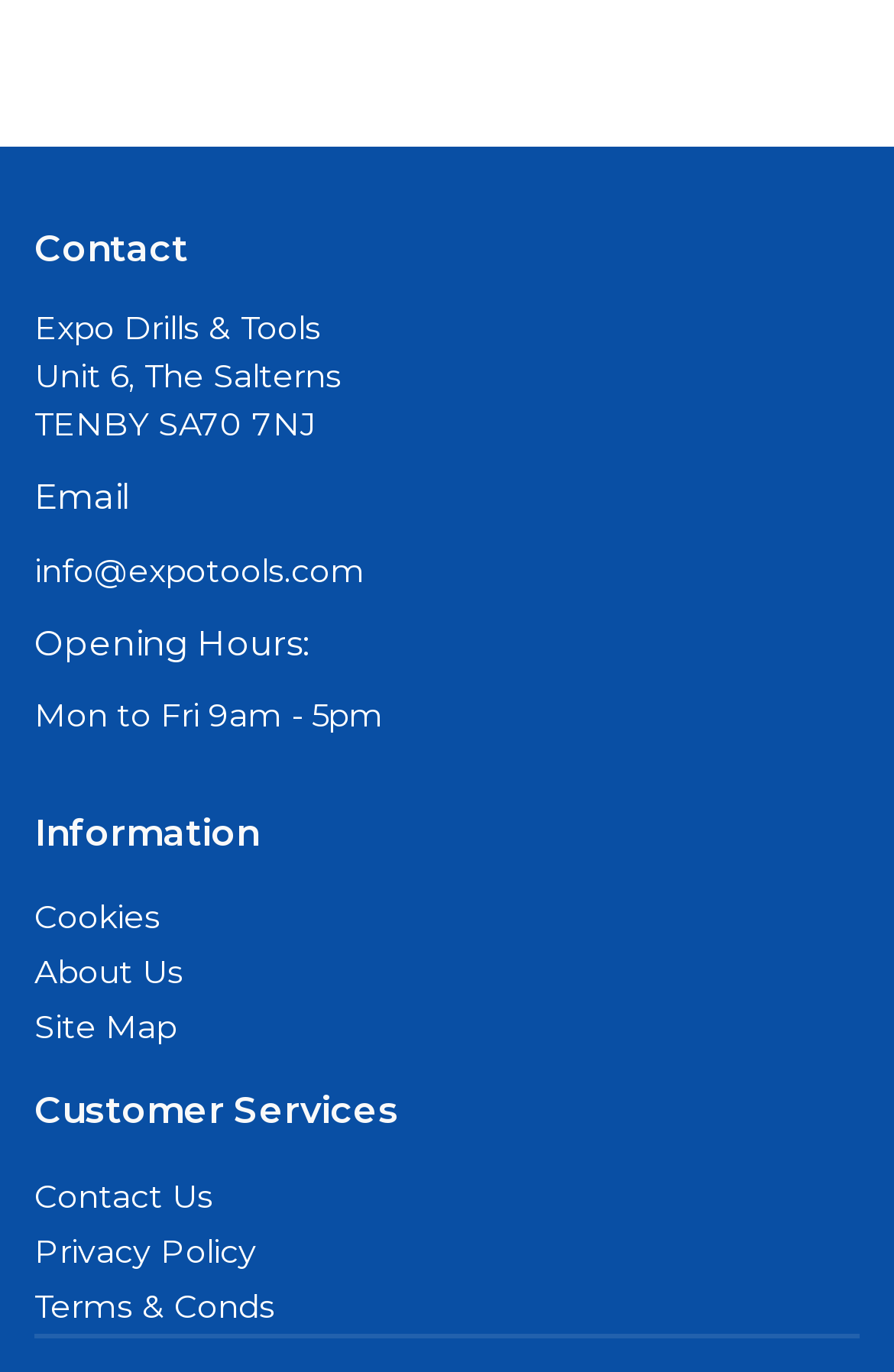Locate the UI element described by Privacy Policy in the provided webpage screenshot. Return the bounding box coordinates in the format (top-left x, top-left y, bottom-right x, bottom-right y), ensuring all values are between 0 and 1.

[0.038, 0.896, 0.287, 0.926]